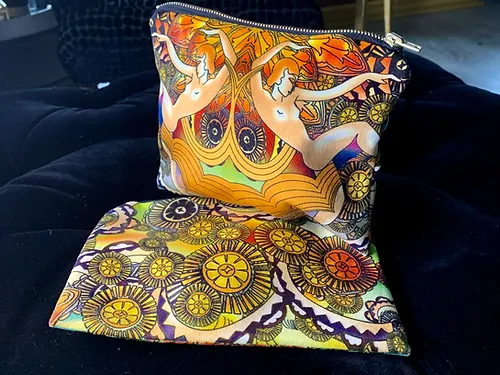What is the aesthetic reflected by these clutches?
Refer to the screenshot and deliver a thorough answer to the question presented.

The caption states that these unique accessories not only reflect a historical and baroque aesthetic, which suggests that the clutches have a classic and ornate style.